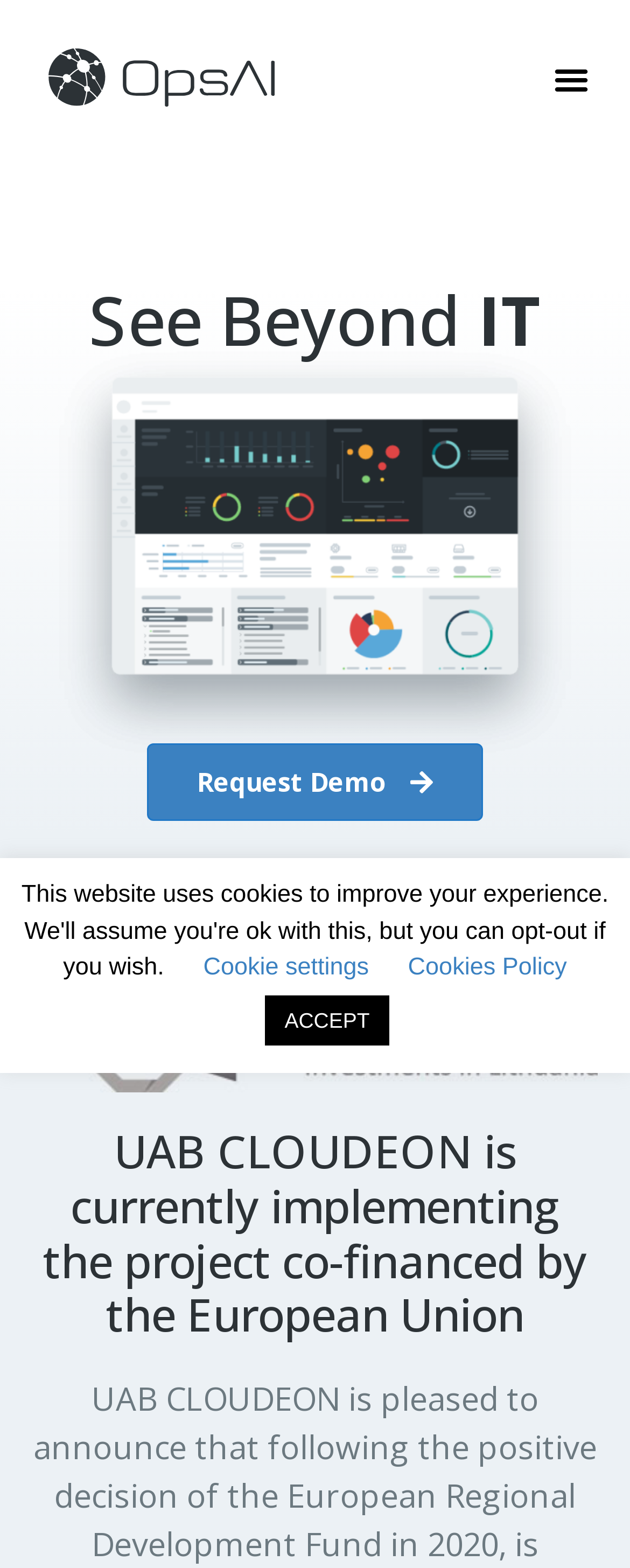Provide a brief response in the form of a single word or phrase:
What is the call-to-action button in the middle?

Request Demo